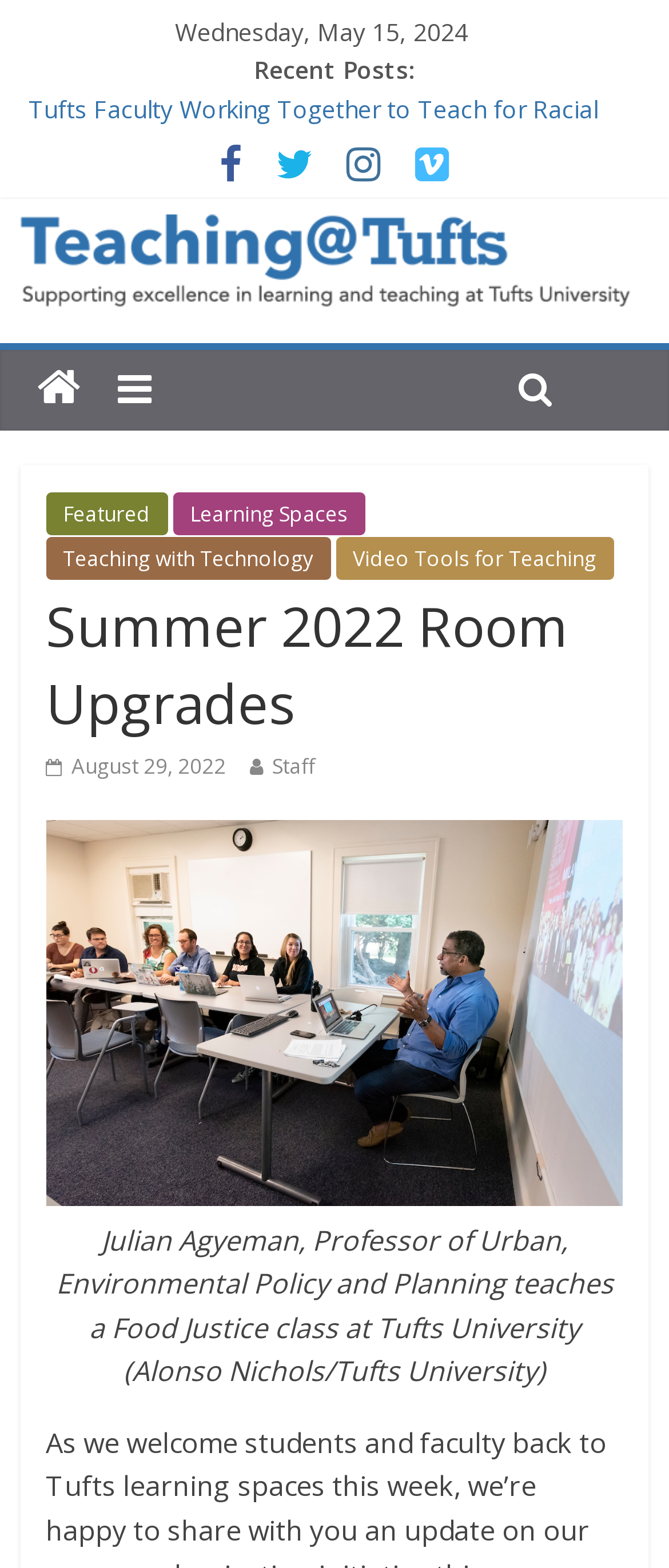Based on the element description: "August 29, 2022August 31, 2022", identify the bounding box coordinates for this UI element. The coordinates must be four float numbers between 0 and 1, listed as [left, top, right, bottom].

[0.068, 0.479, 0.338, 0.497]